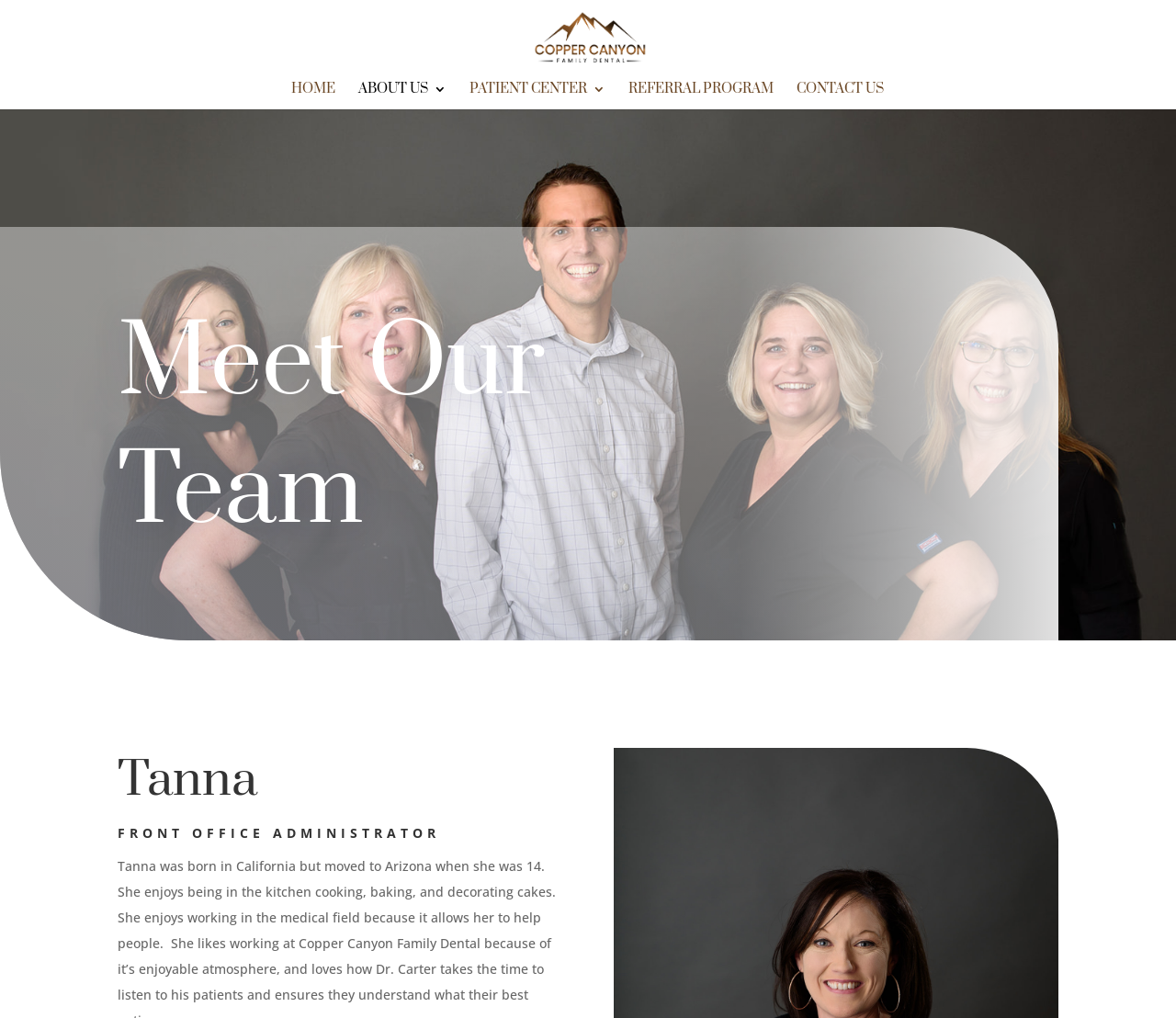Look at the image and give a detailed response to the following question: What is the vertical position of the 'HOME' link?

I found the answer by comparing the y1 and y2 coordinates of the 'HOME' link and the 'Meet Our Team' heading. The y1 and y2 coordinates of the 'HOME' link are 0.081 and 0.107, respectively, which are smaller than the y1 and y2 coordinates of the 'Meet Our Team' heading, which are 0.295 and 0.557, respectively. This means that the 'HOME' link is above the 'Meet Our Team' heading.